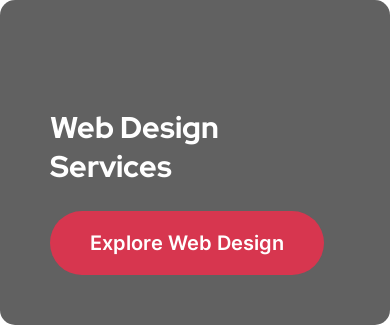What is the color of the rounded button?
Can you provide an in-depth and detailed response to the question?

According to the caption, the rounded button is in a vibrant red color, which suggests that the button is prominently displayed in red to grab the viewer's attention.